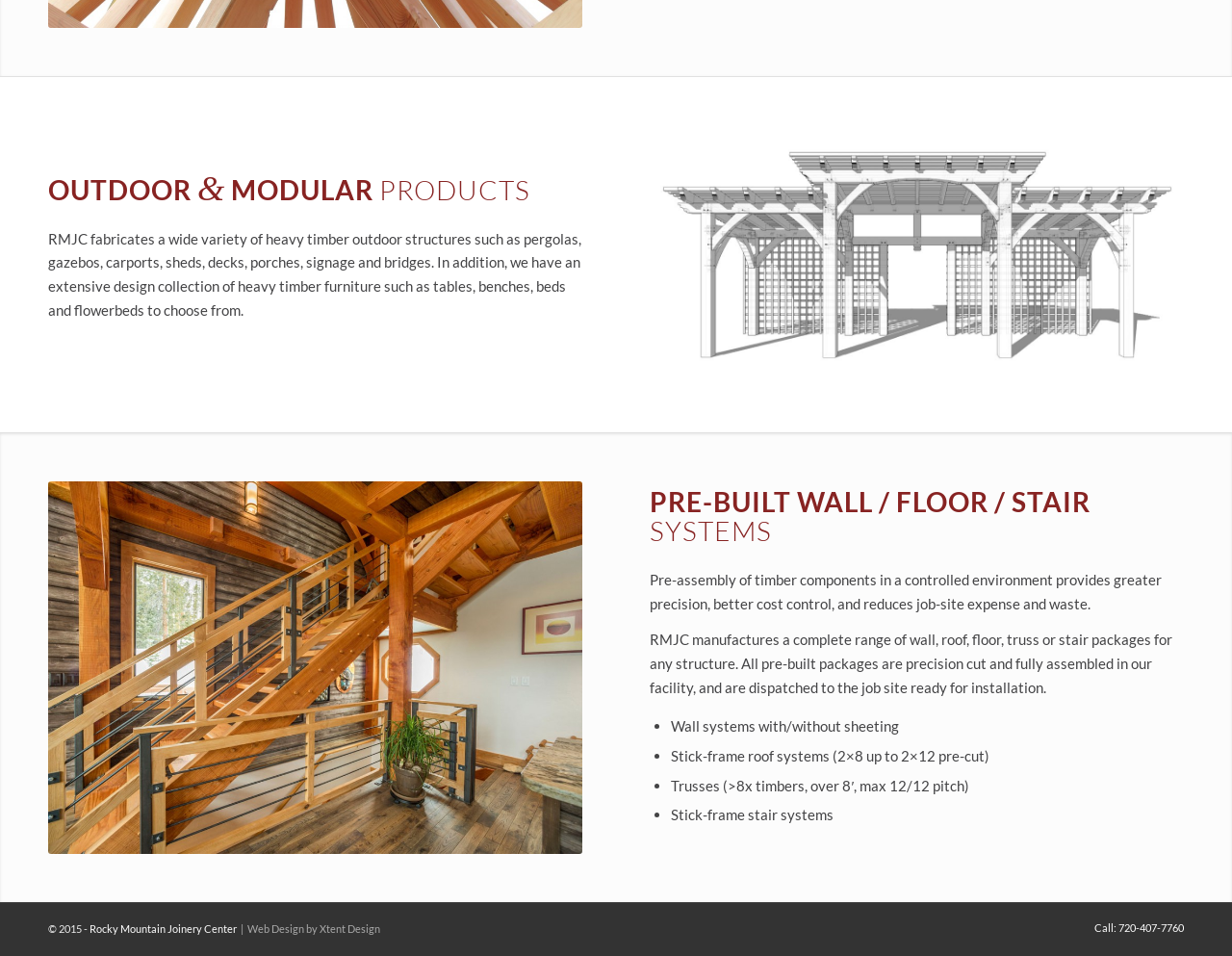What type of structures does RMJC fabricate?
Answer the question with a detailed and thorough explanation.

According to the StaticText element with the text 'RMJC fabricates a wide variety of heavy timber outdoor structures such as pergolas, gazebos, carports, sheds, decks, porches, signage and bridges.', RMJC fabricates heavy timber outdoor structures.